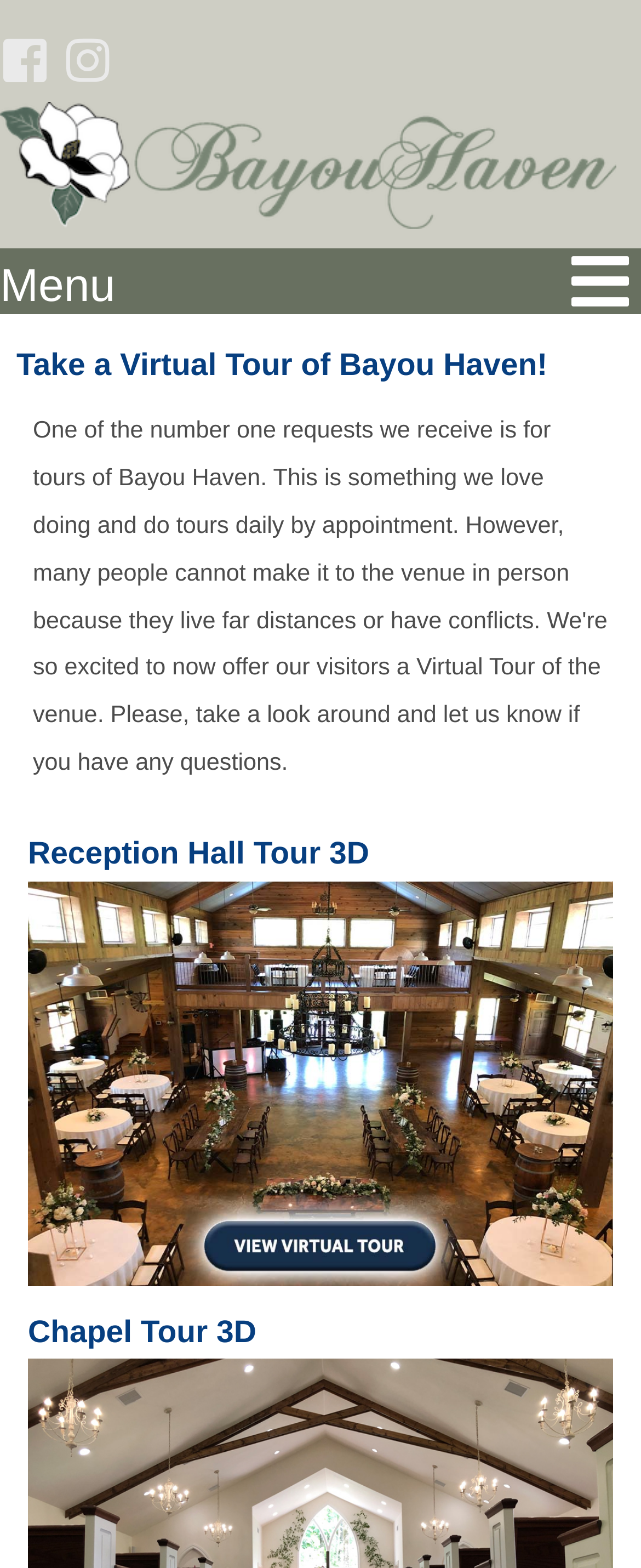Can you identify the bounding box coordinates of the clickable region needed to carry out this instruction: 'Click the Bayou Haven logo'? The coordinates should be four float numbers within the range of 0 to 1, stated as [left, top, right, bottom].

[0.0, 0.097, 0.962, 0.114]